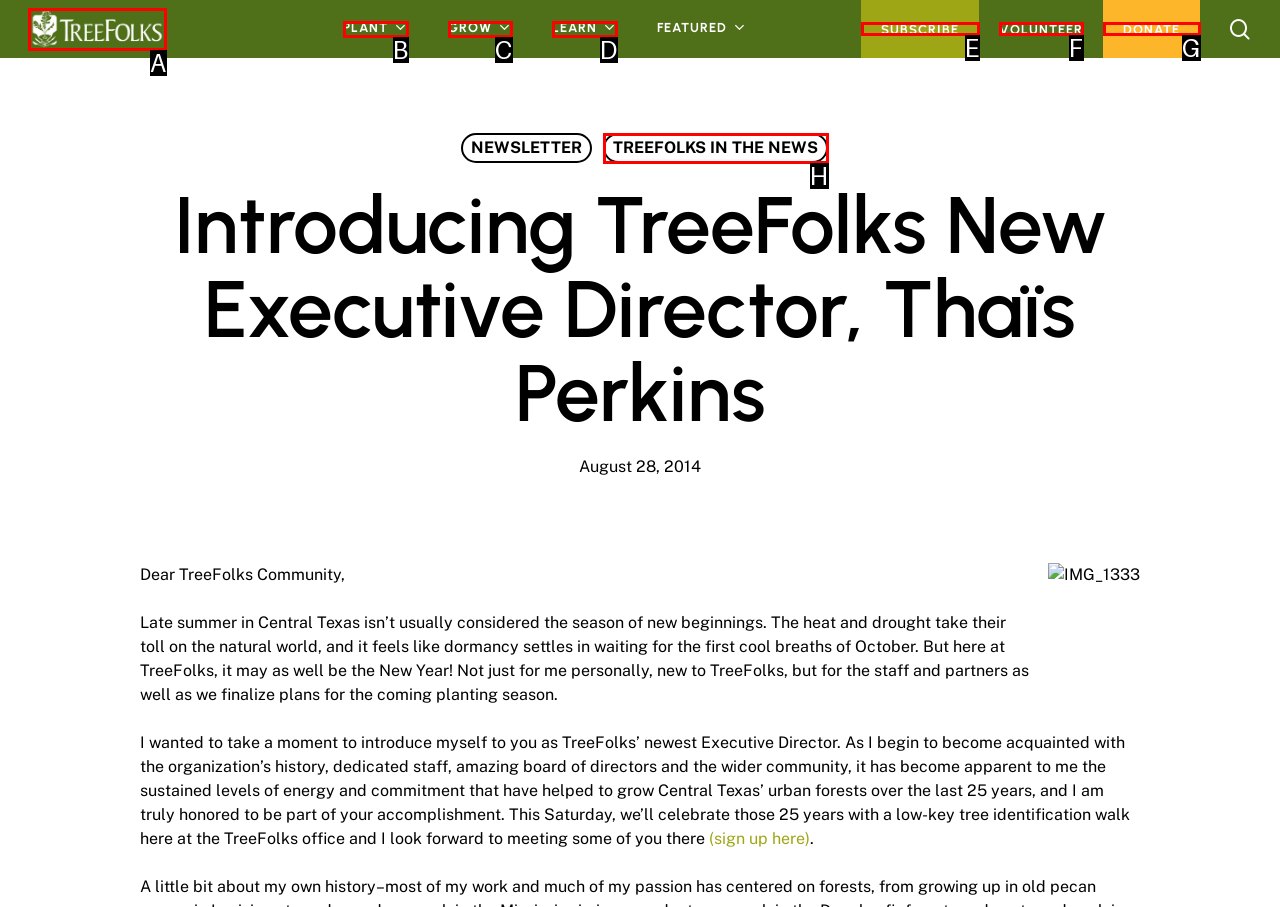Select the HTML element that corresponds to the description: TreeFolks In the News. Reply with the letter of the correct option.

H